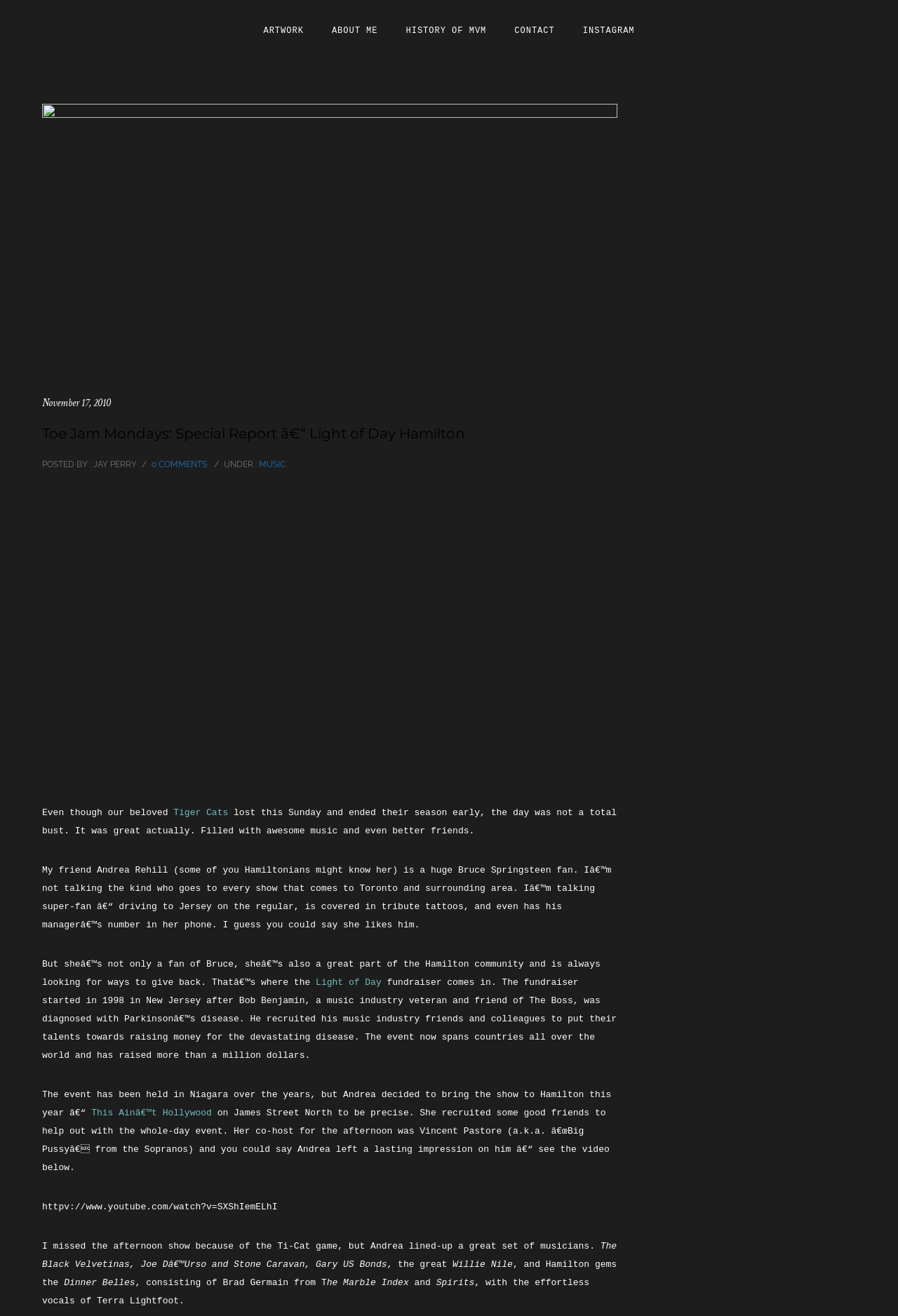Could you highlight the region that needs to be clicked to execute the instruction: "Check out INSTAGRAM"?

[0.633, 0.02, 0.722, 0.027]